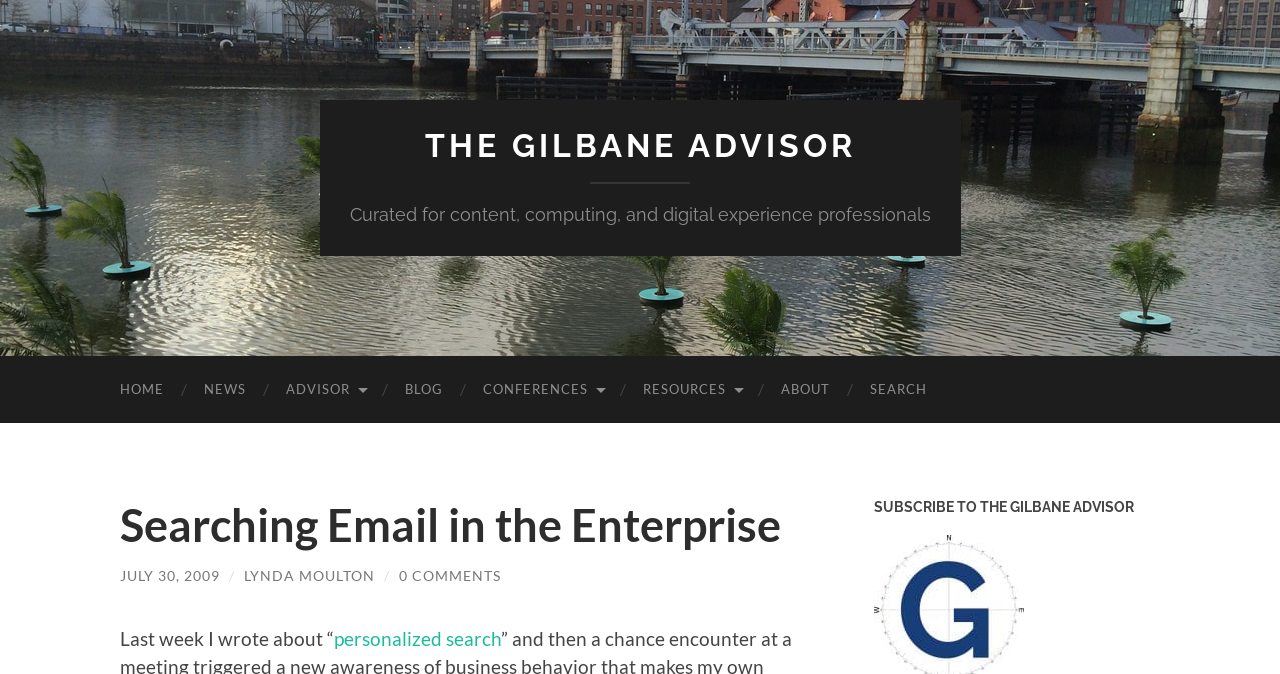What is the name of the advisor?
Look at the screenshot and give a one-word or phrase answer.

THE GILBANE ADVISOR